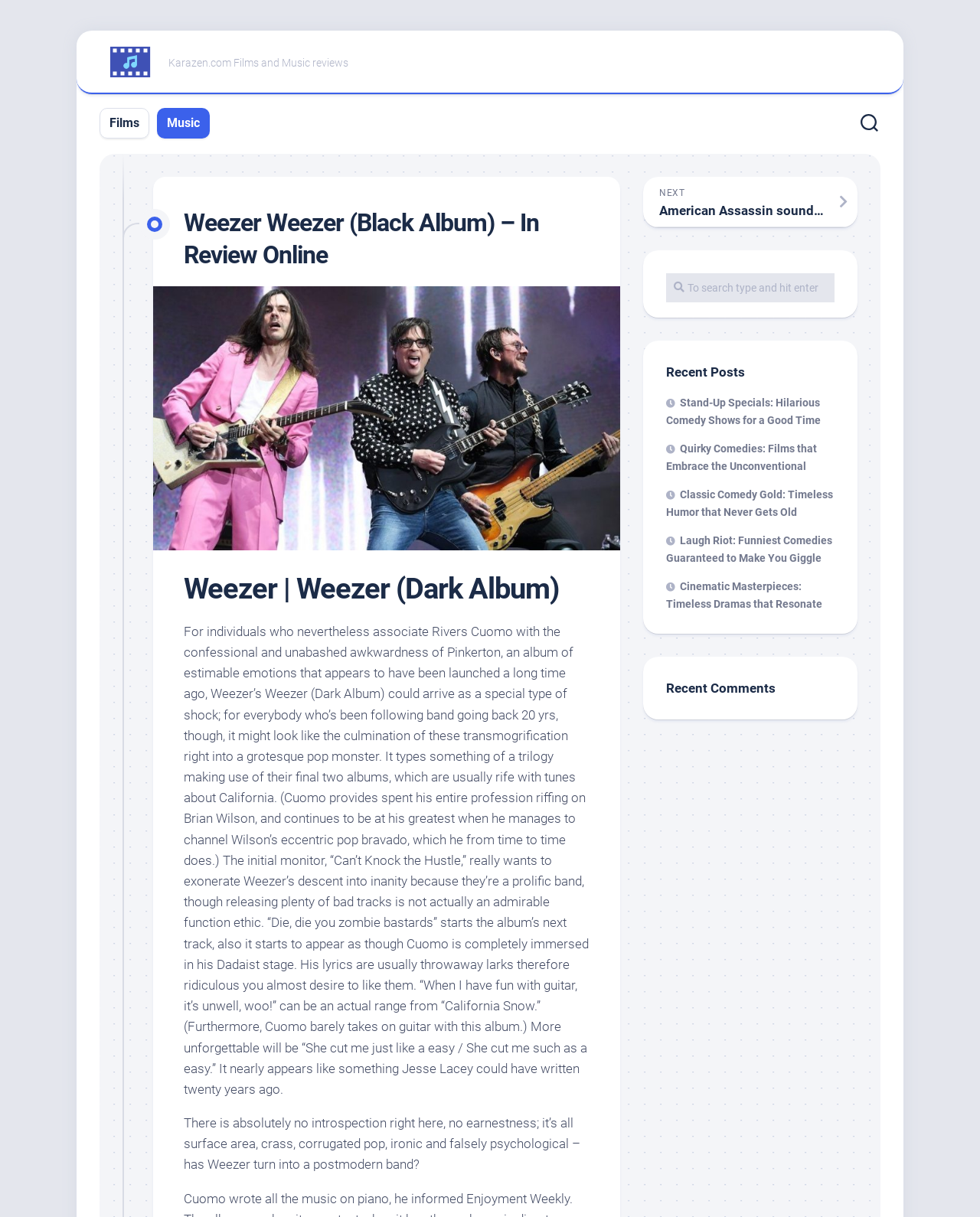Identify the bounding box coordinates of the section to be clicked to complete the task described by the following instruction: "Click on the 'NEXT' button". The coordinates should be four float numbers between 0 and 1, formatted as [left, top, right, bottom].

[0.656, 0.145, 0.875, 0.186]